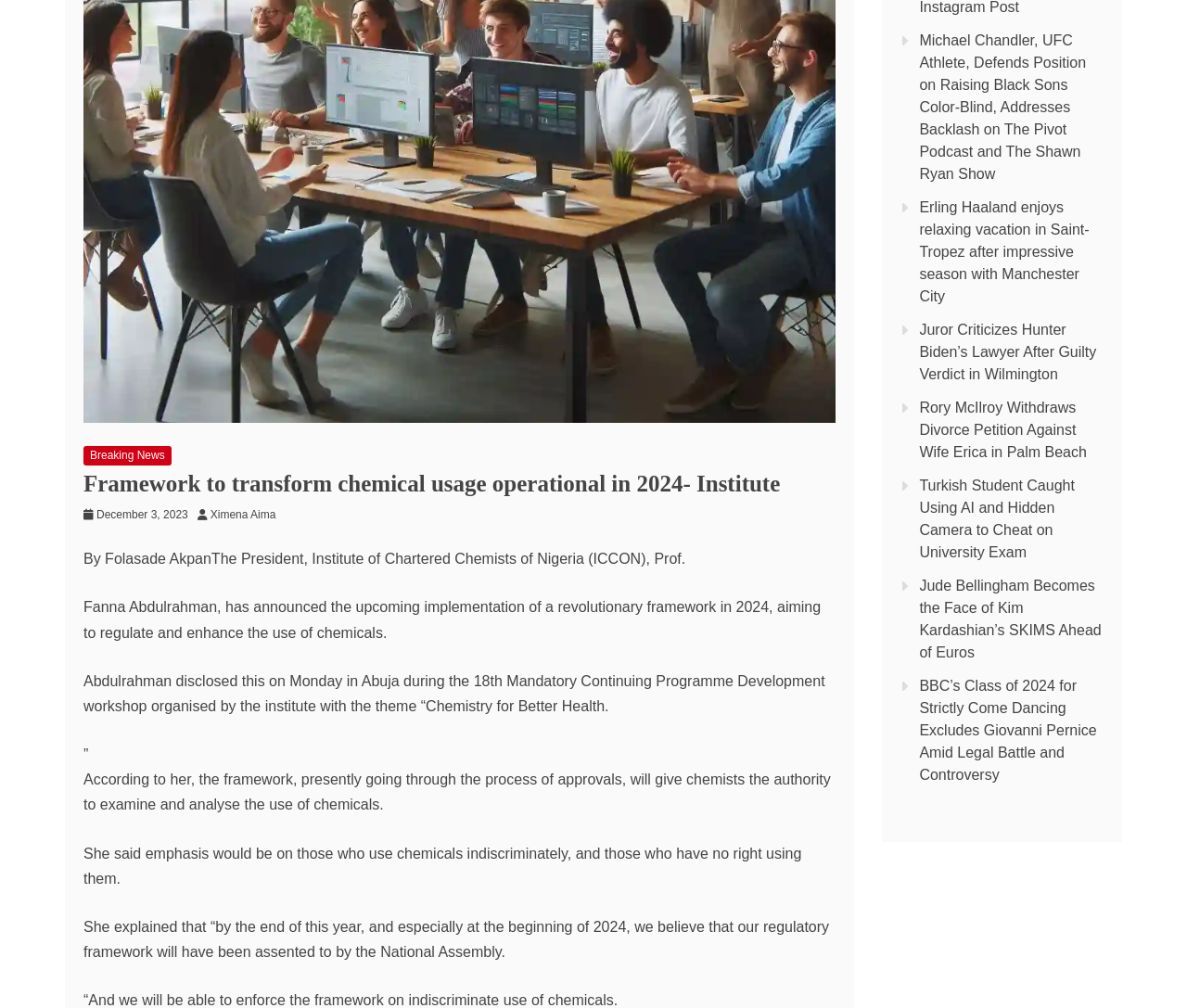Provide the bounding box coordinates of the HTML element described as: "November 28, 2023December 3, 2023". The bounding box coordinates should be four float numbers between 0 and 1, i.e., [left, top, right, bottom].

[0.081, 0.504, 0.158, 0.517]